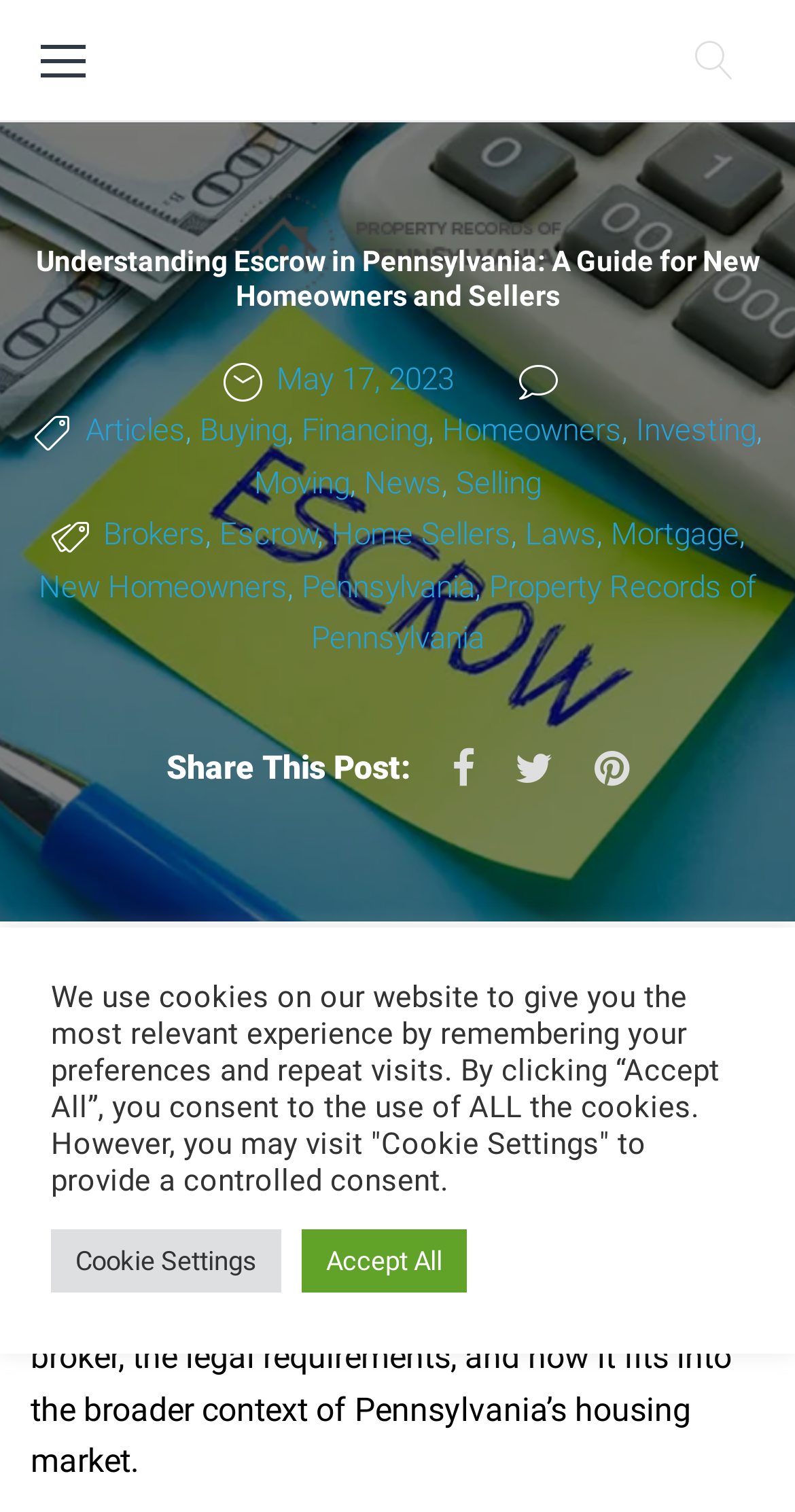Determine the bounding box coordinates of the section to be clicked to follow the instruction: "Click the 'Facebook' link". The coordinates should be given as four float numbers between 0 and 1, formatted as [left, top, right, bottom].

[0.568, 0.488, 0.596, 0.528]